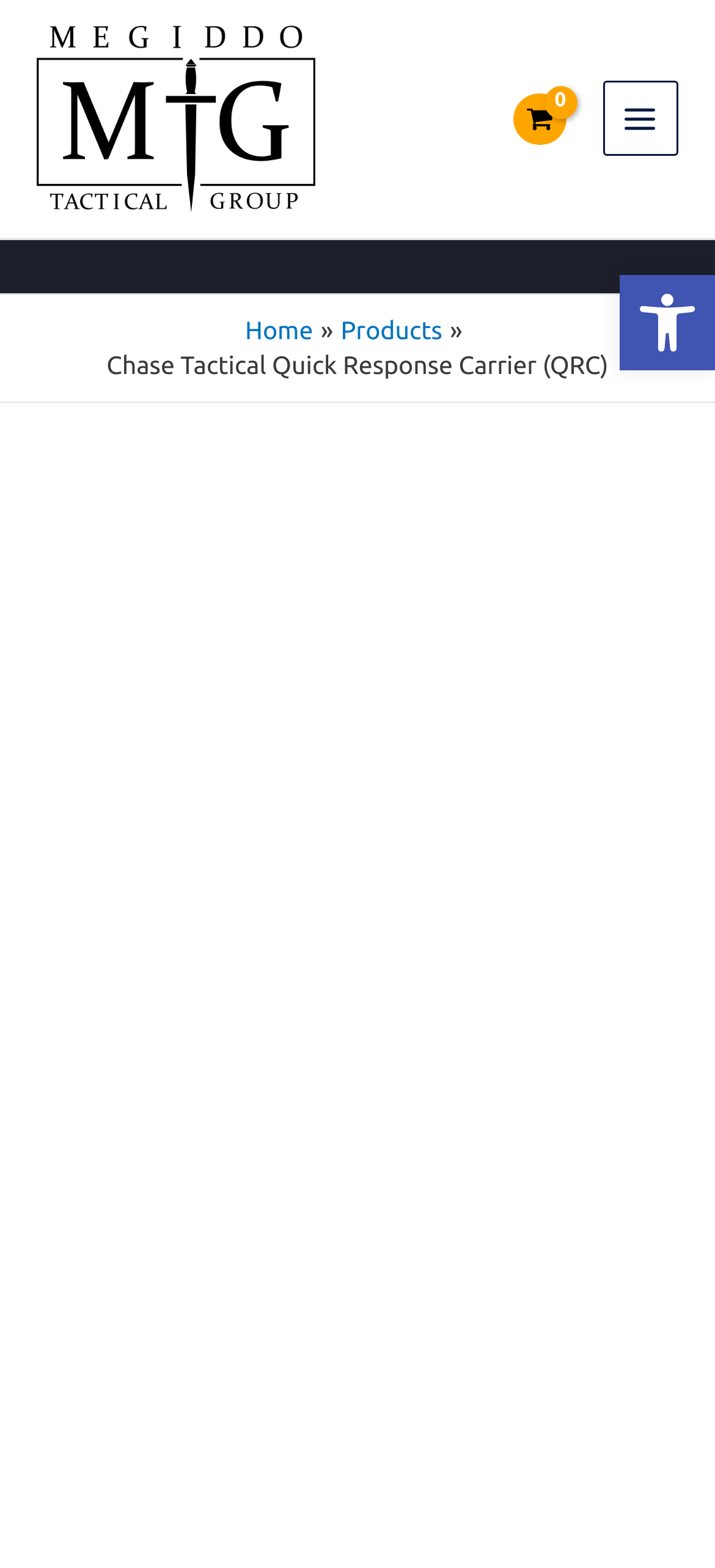Extract the bounding box coordinates for the HTML element that matches this description: "Arrow right May 2023". The coordinates should be four float numbers between 0 and 1, i.e., [left, top, right, bottom].

None